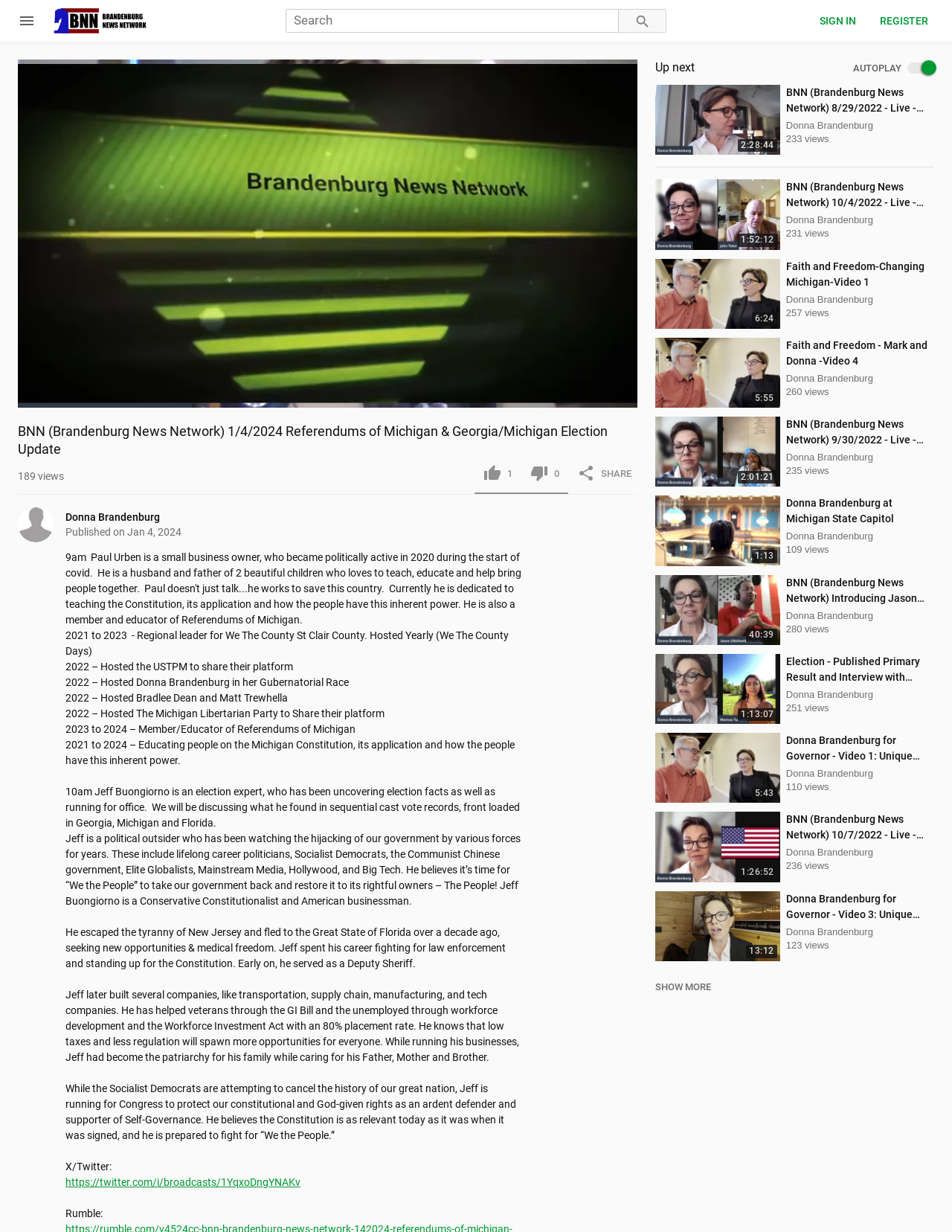Extract the bounding box coordinates of the UI element described: "Sign in". Provide the coordinates in the format [left, top, right, bottom] with values ranging from 0 to 1.

[0.848, 0.007, 0.912, 0.027]